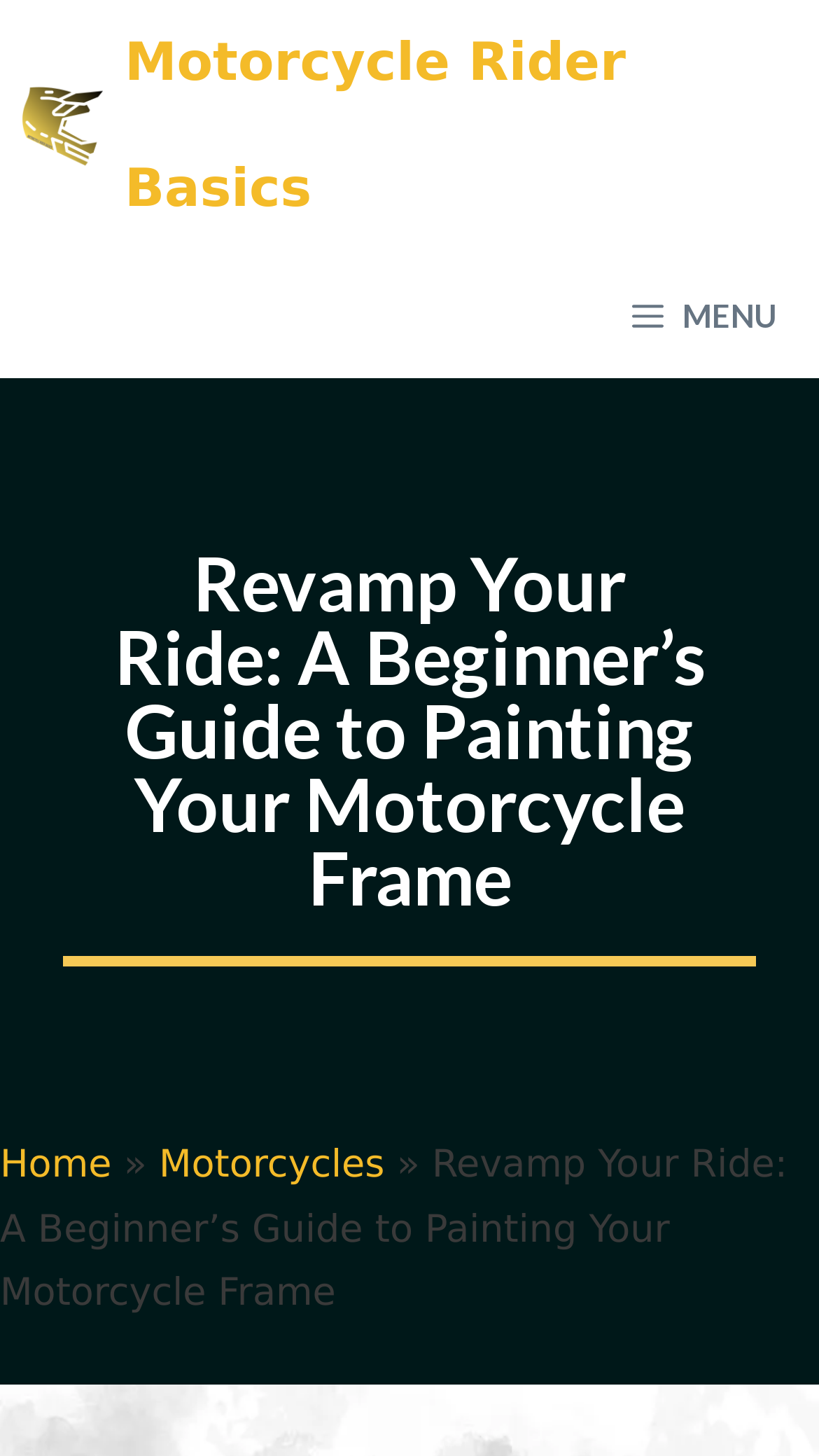Given the element description, predict the bounding box coordinates in the format (top-left x, top-left y, bottom-right x, bottom-right y). Make sure all values are between 0 and 1. Here is the element description: Motorcycle Rider Basics

[0.152, 0.0, 1.0, 0.173]